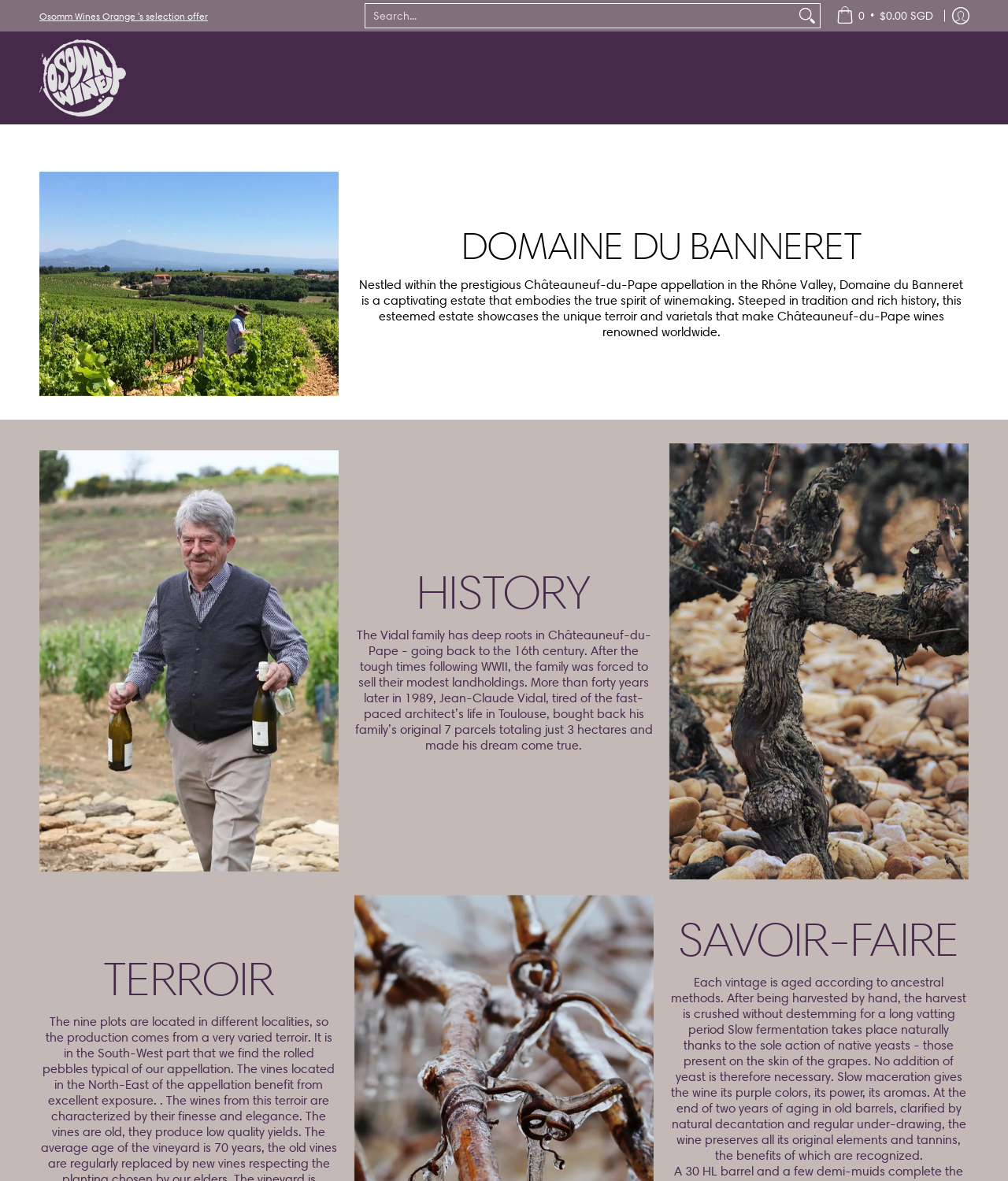Bounding box coordinates should be in the format (top-left x, top-left y, bottom-right x, bottom-right y) and all values should be floating point numbers between 0 and 1. Determine the bounding box coordinate for the UI element described as: title="Osomm Wine"

[0.039, 0.027, 0.125, 0.105]